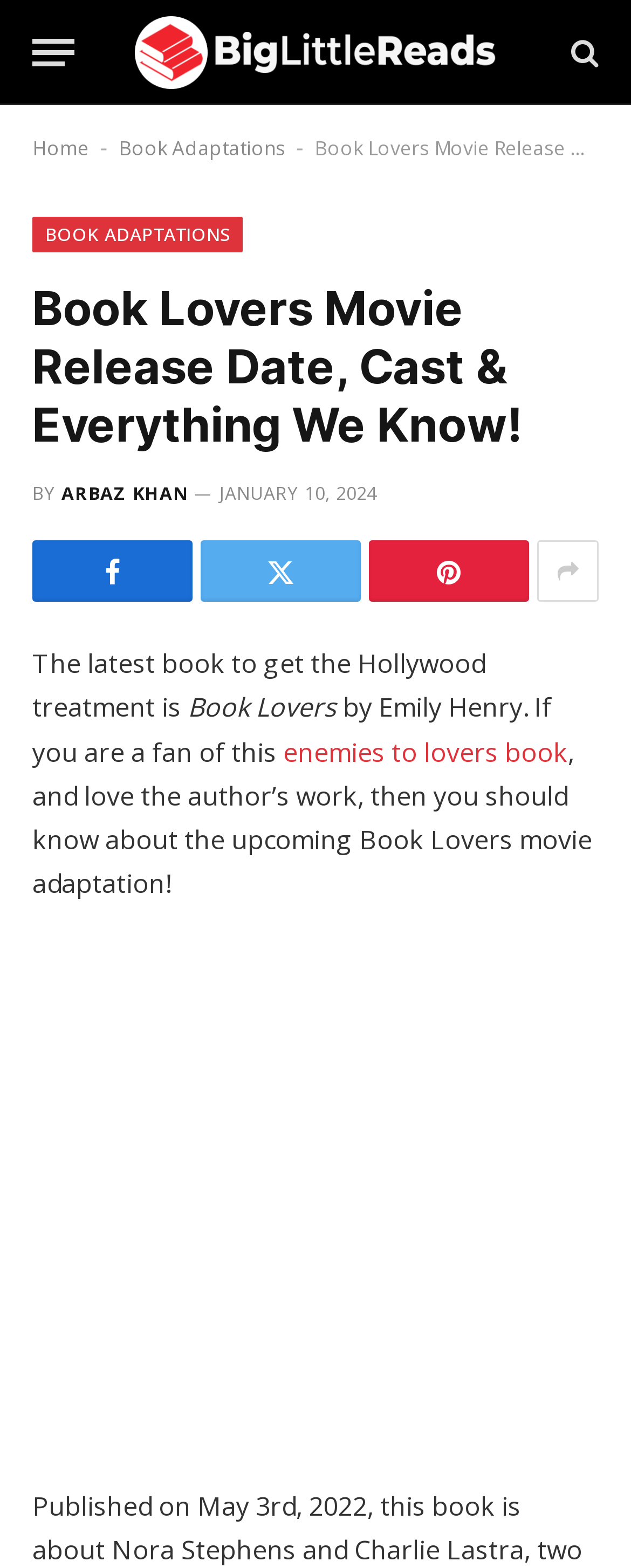What is the name of the website?
Answer the question with detailed information derived from the image.

I found the website's name by looking at the link element at the top of the webpage, which contains the text 'BigLittleReads' and is accompanied by an image with the same name.